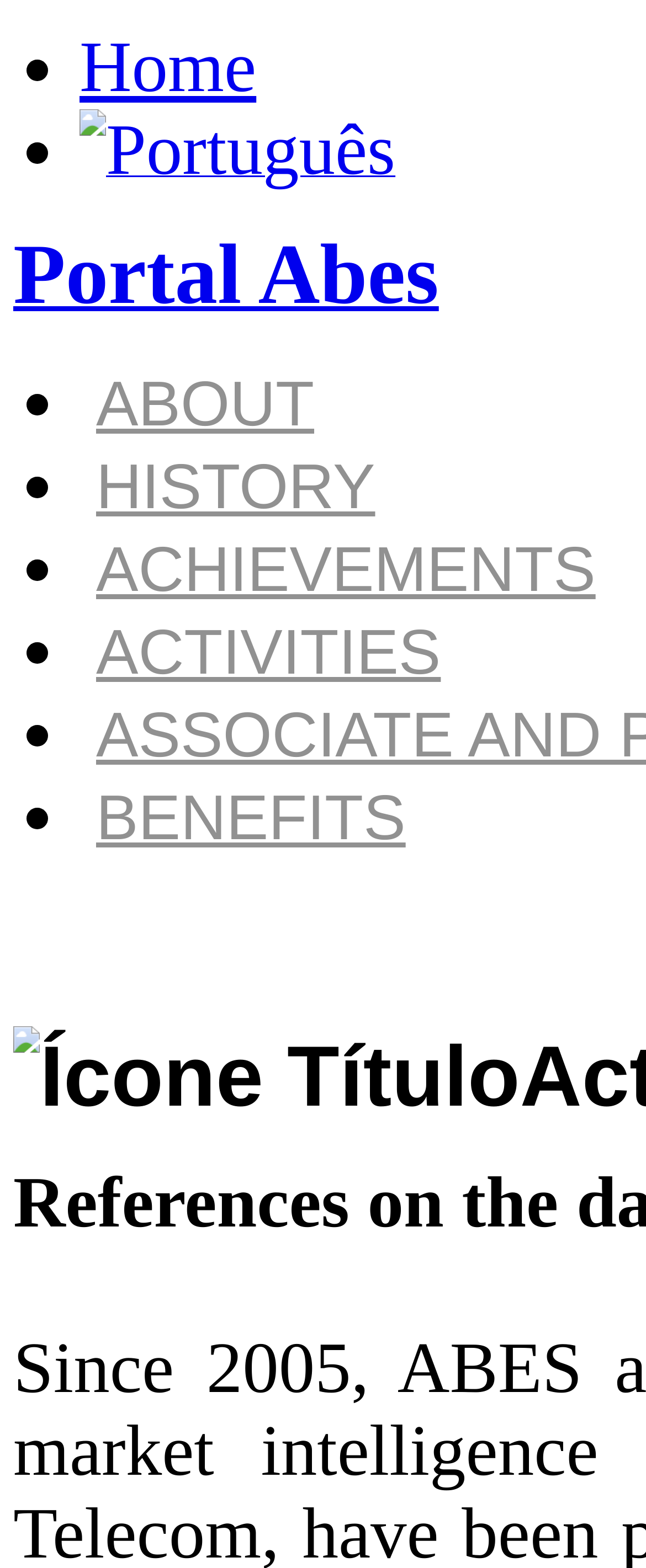Find the bounding box coordinates of the clickable element required to execute the following instruction: "learn about the portal". Provide the coordinates as four float numbers between 0 and 1, i.e., [left, top, right, bottom].

[0.123, 0.228, 0.512, 0.293]